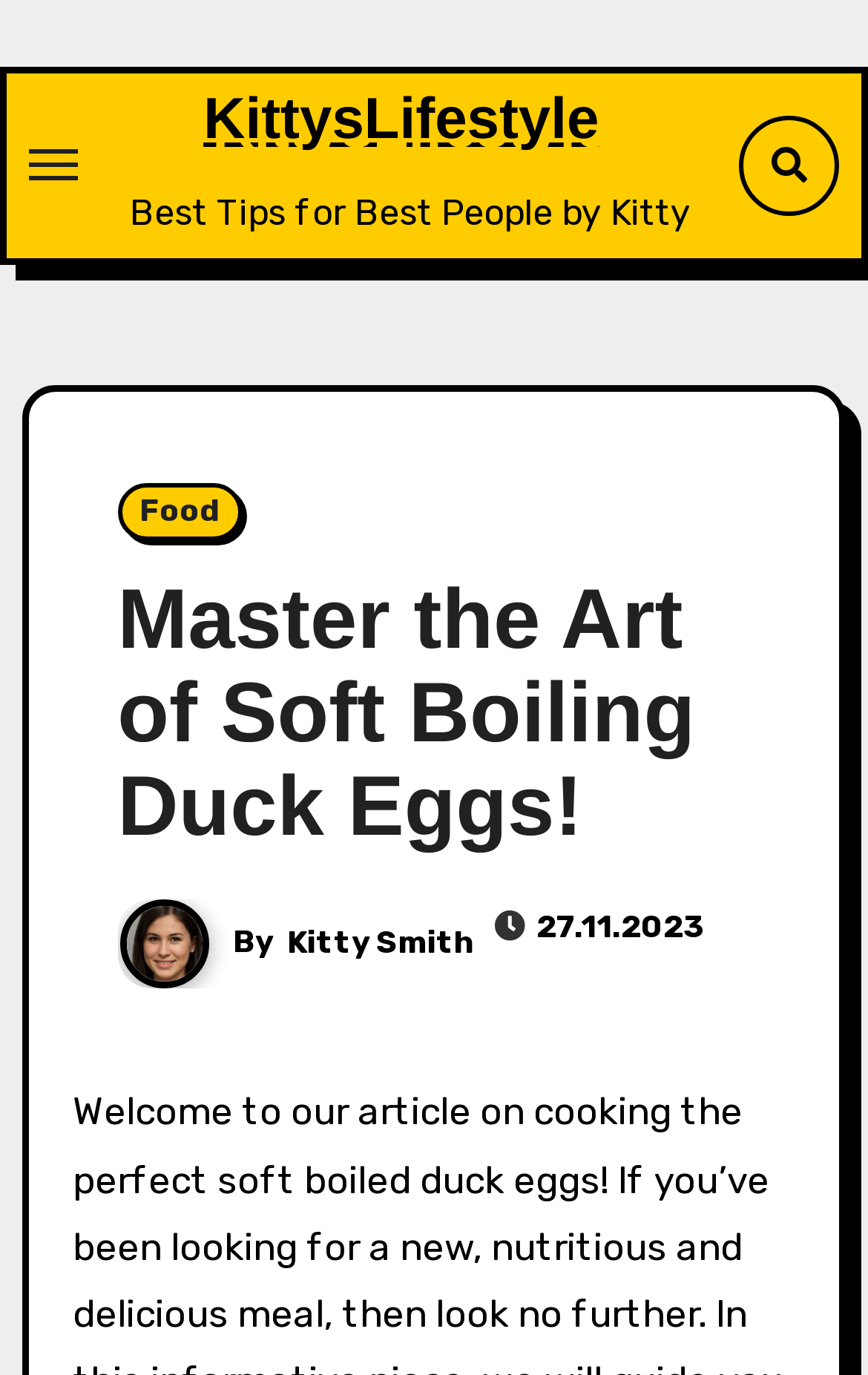Give a succinct answer to this question in a single word or phrase: 
Who is the author of the article?

Kitty Smith